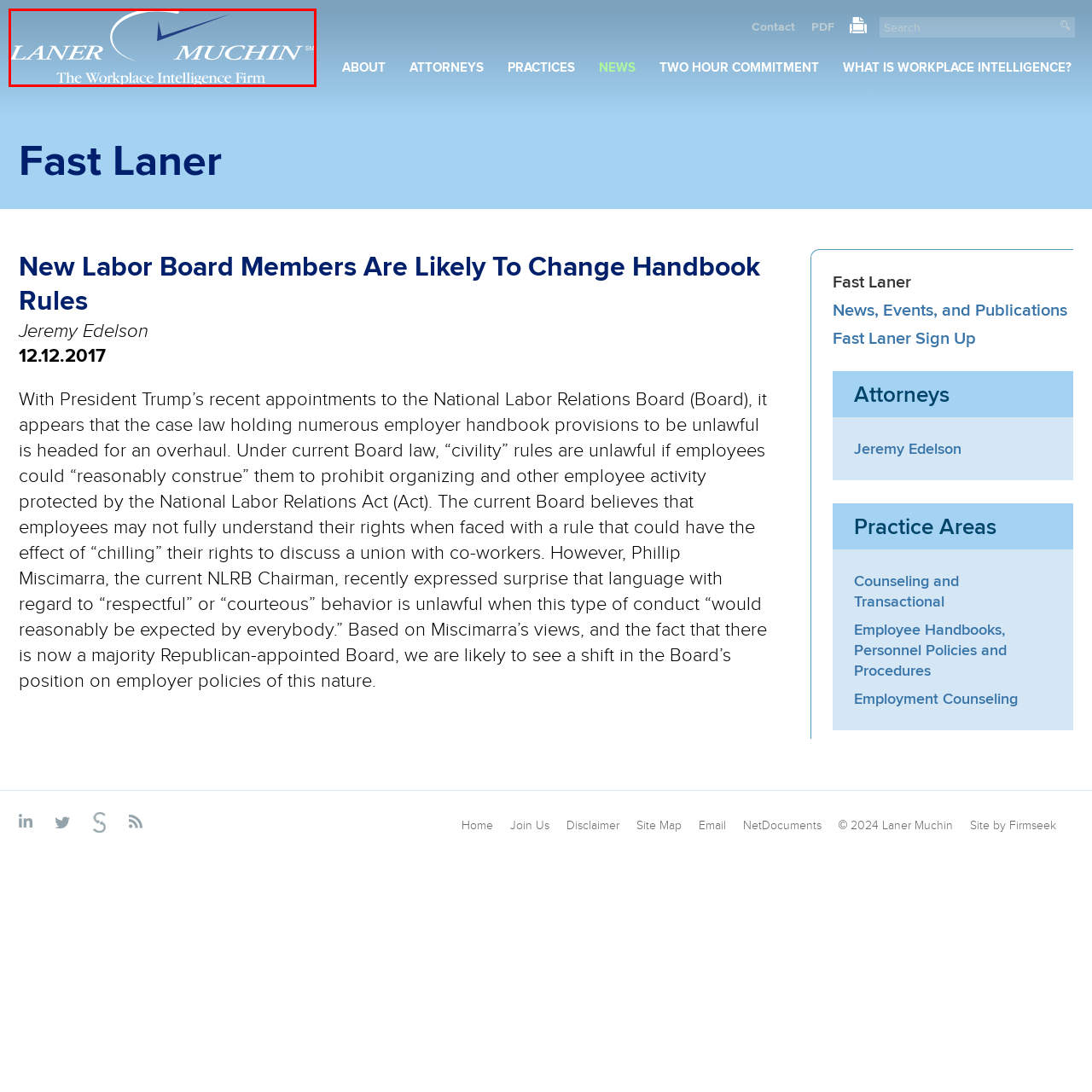What is the dominant color of the background?
Look closely at the area highlighted by the red bounding box and give a detailed response to the question.

The background of the logo features a soft gradient of blue, which enhances the sophisticated and trustworthy image of the firm.